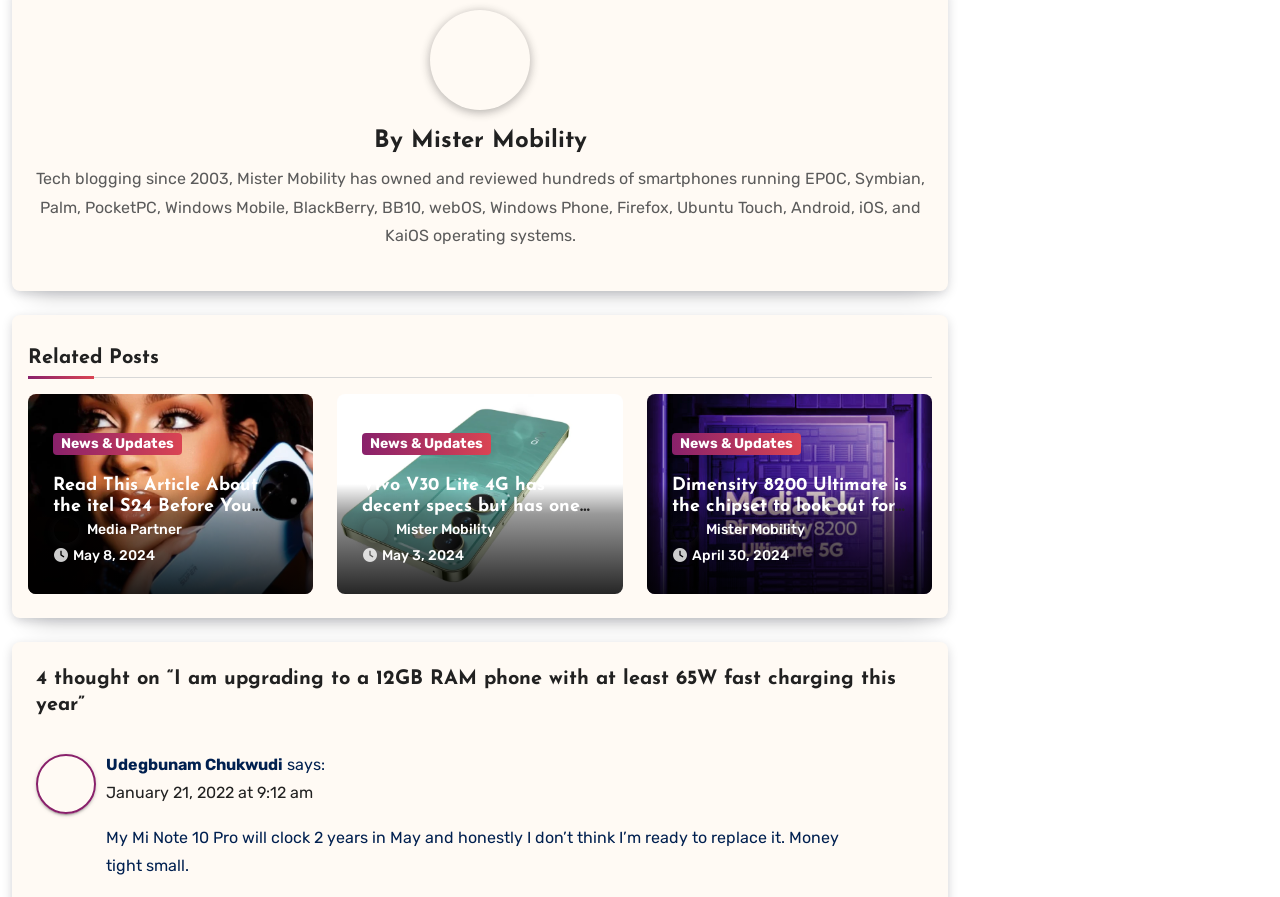What is the operating system mentioned in the webpage description? Examine the screenshot and reply using just one word or a brief phrase.

Multiple